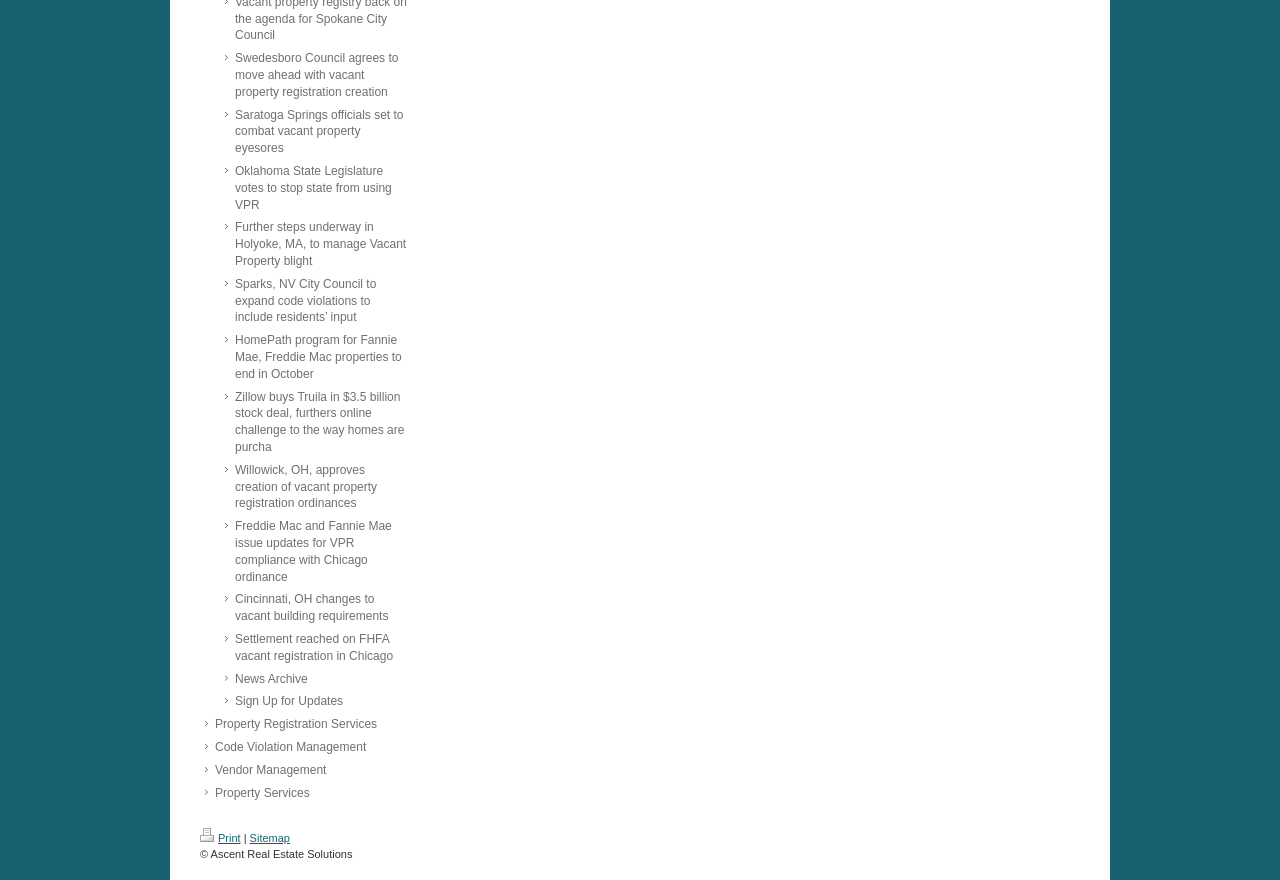Give a one-word or one-phrase response to the question:
How many links are on the webpage?

19